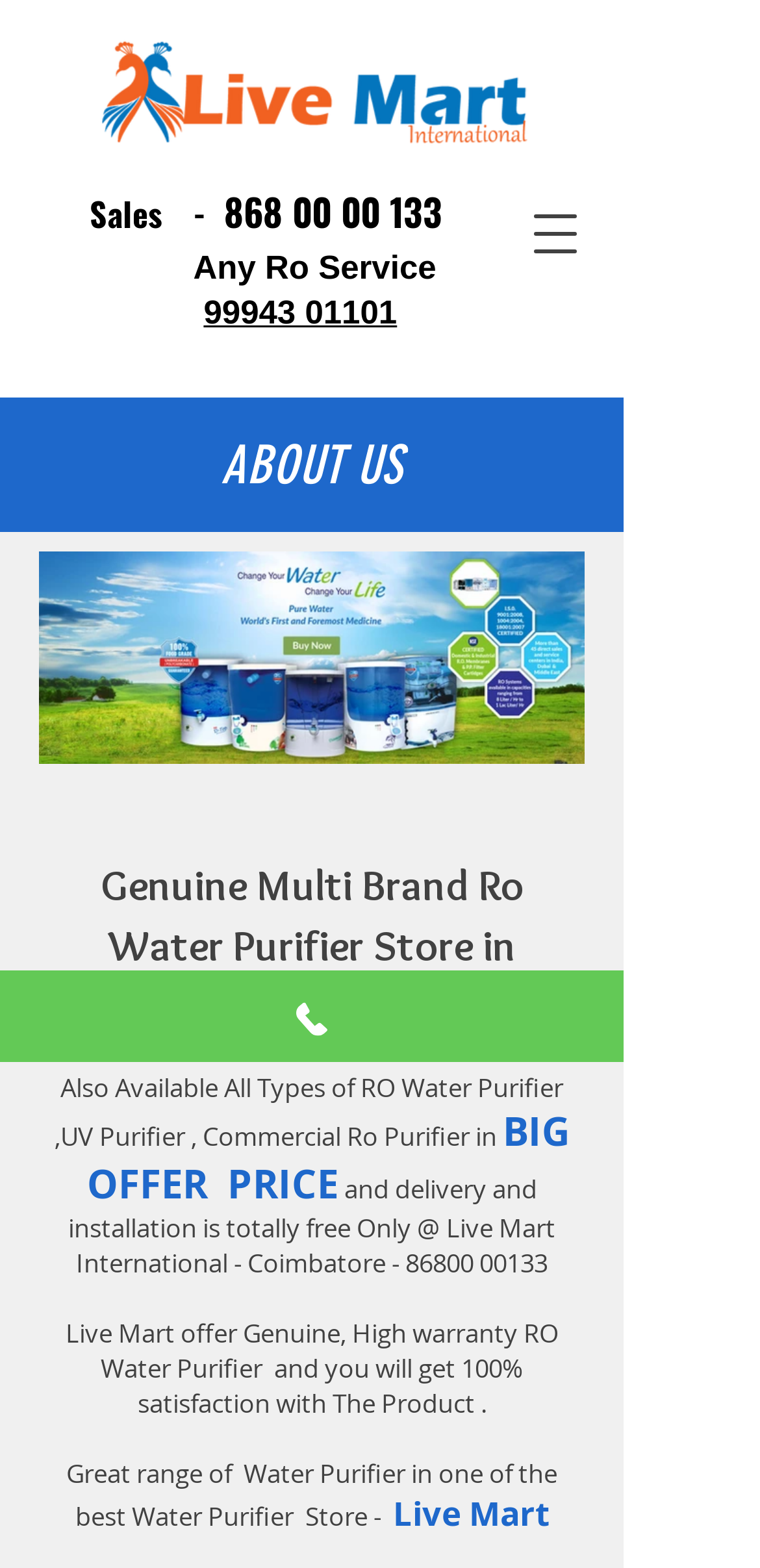Pinpoint the bounding box coordinates of the clickable element to carry out the following instruction: "Check the BIG OFFER."

[0.114, 0.705, 0.749, 0.772]